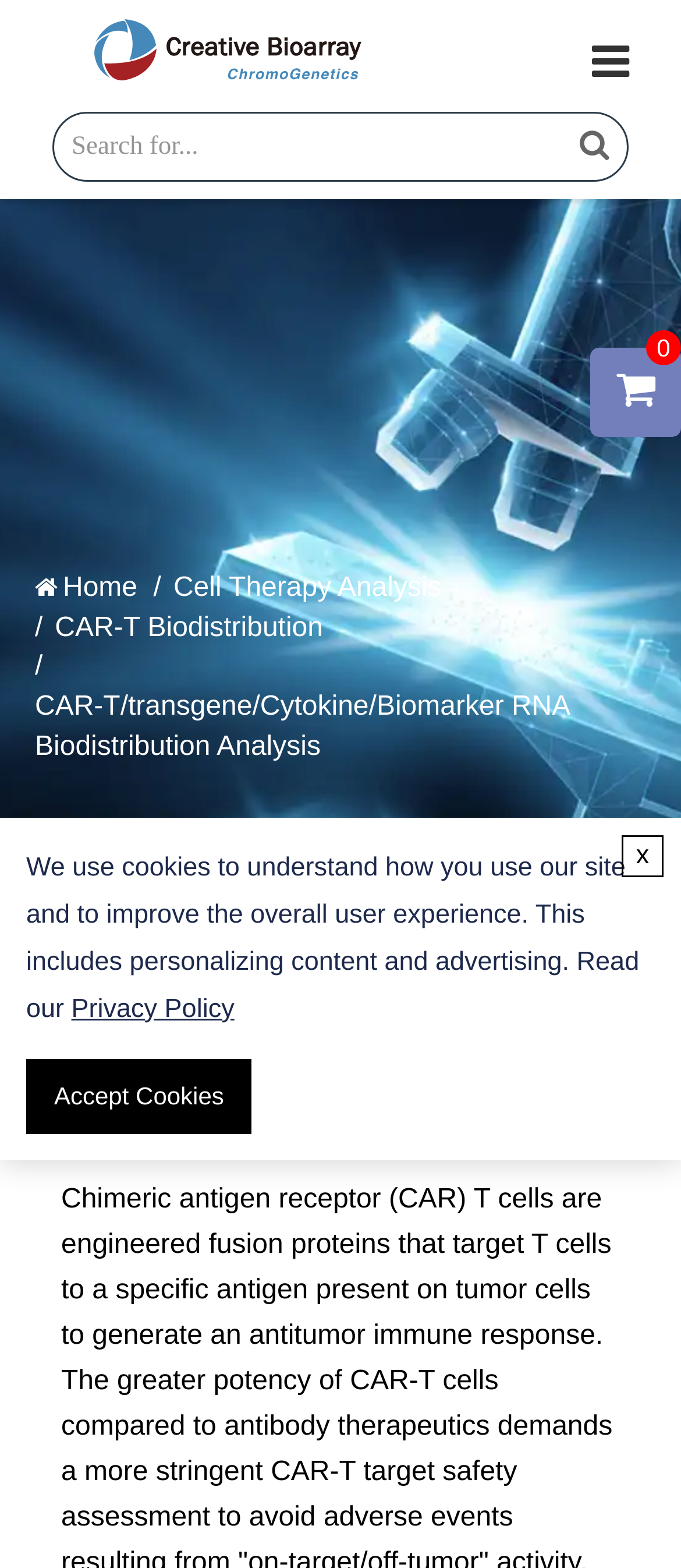Please identify the bounding box coordinates of the clickable region that I should interact with to perform the following instruction: "Click the logo". The coordinates should be expressed as four float numbers between 0 and 1, i.e., [left, top, right, bottom].

[0.077, 0.022, 0.592, 0.041]